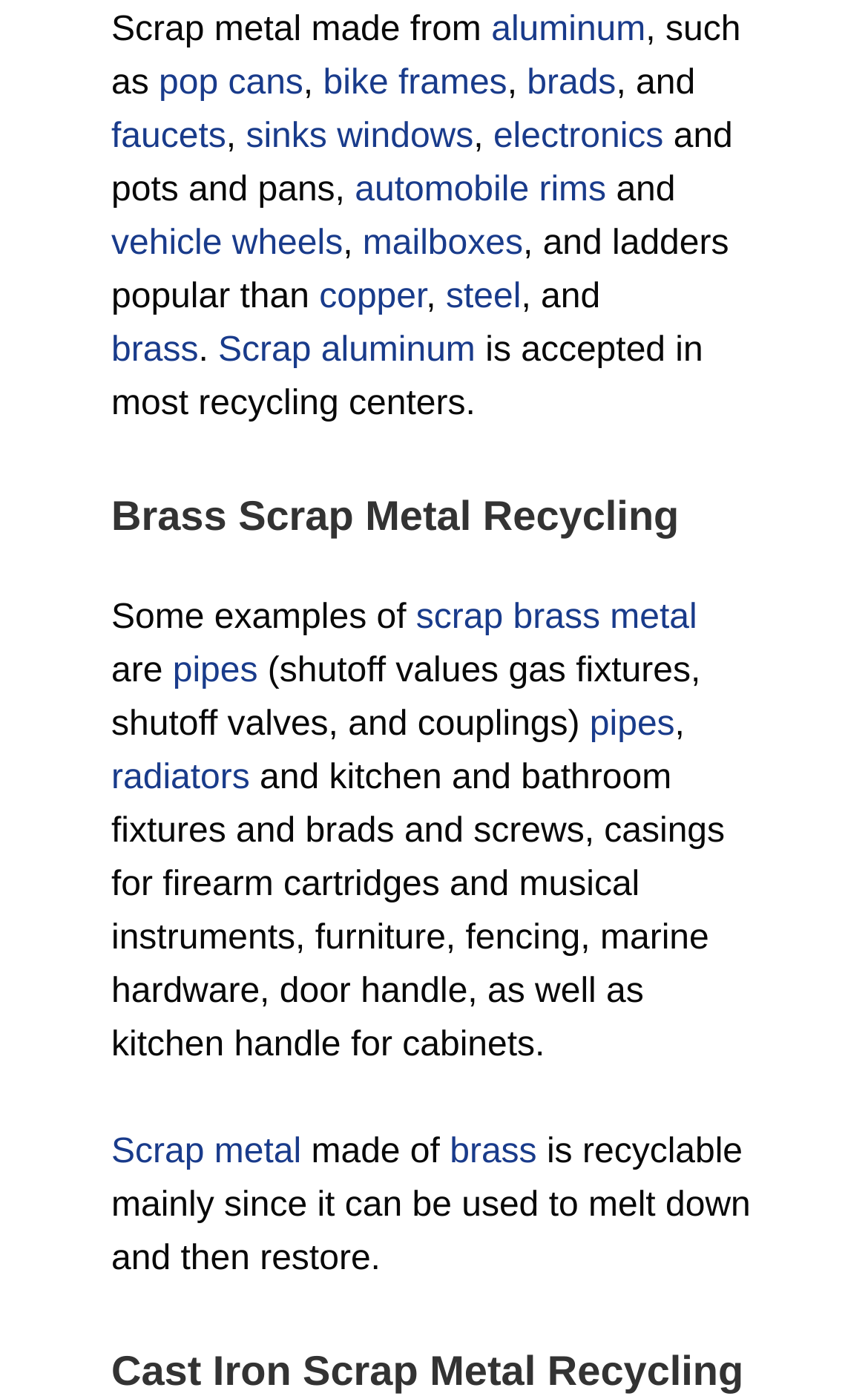What are some examples of scrap brass metal?
Provide a concise answer using a single word or phrase based on the image.

pipes, radiators, etc.